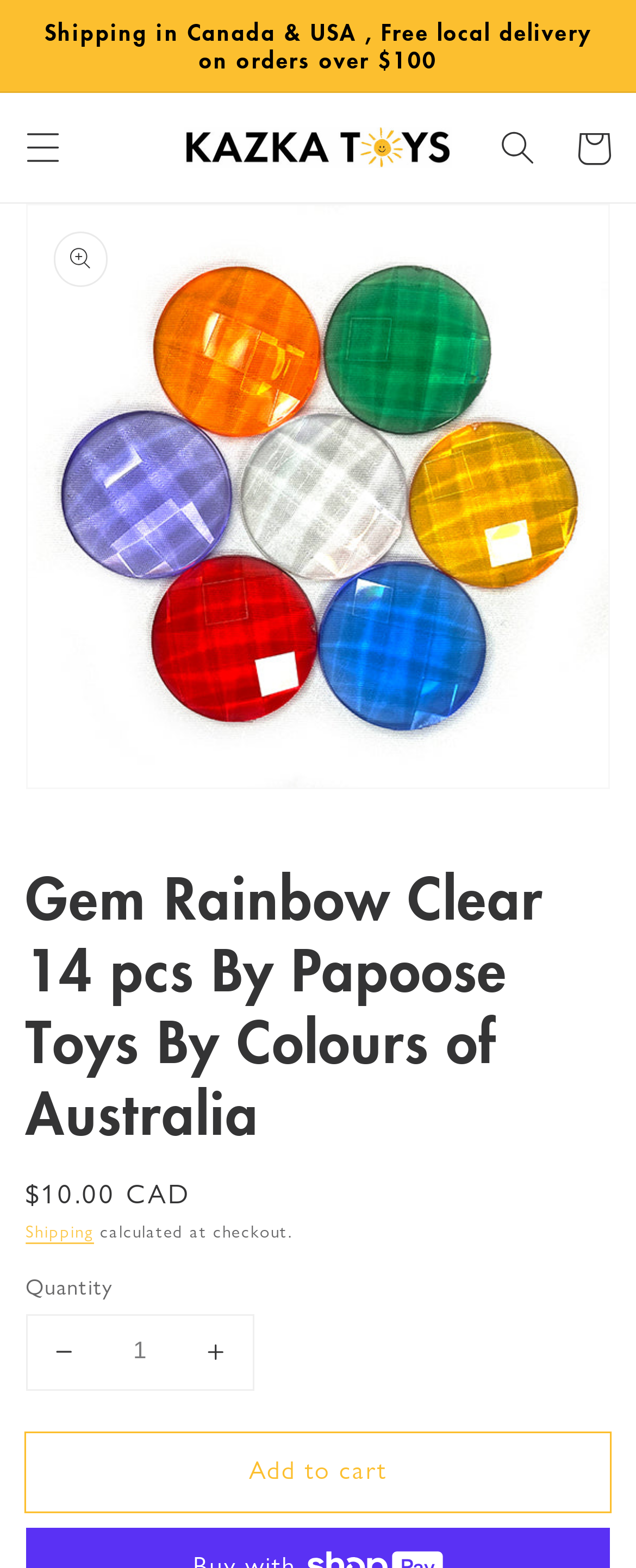Reply to the question below using a single word or brief phrase:
What is the price of the Gem Rainbow Clear 14 pcs?

$10.00 CAD